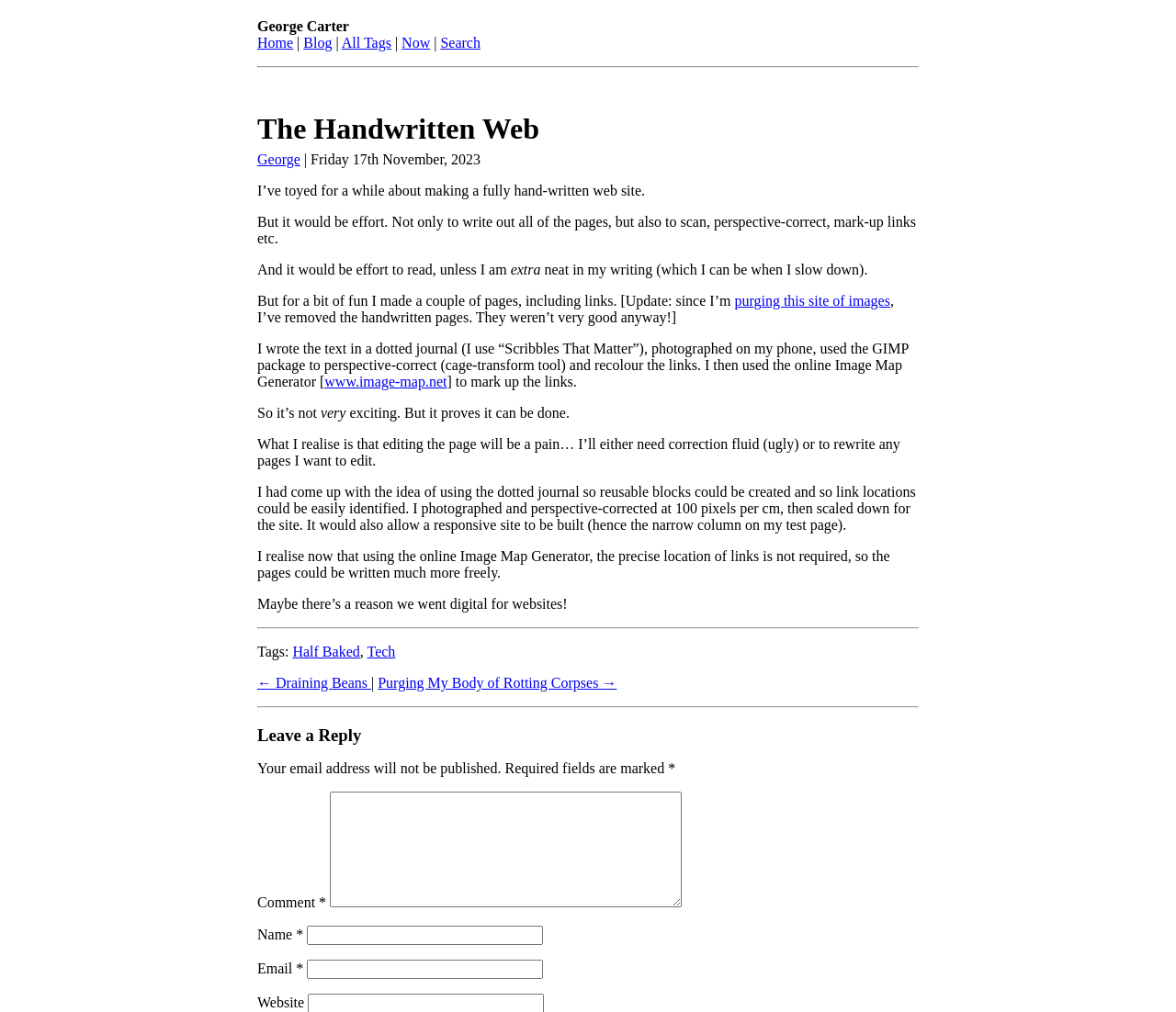Review the image closely and give a comprehensive answer to the question: What is the author's name?

The author's name is mentioned in the heading 'The Handwritten Web | George Carter' at the top of the webpage.